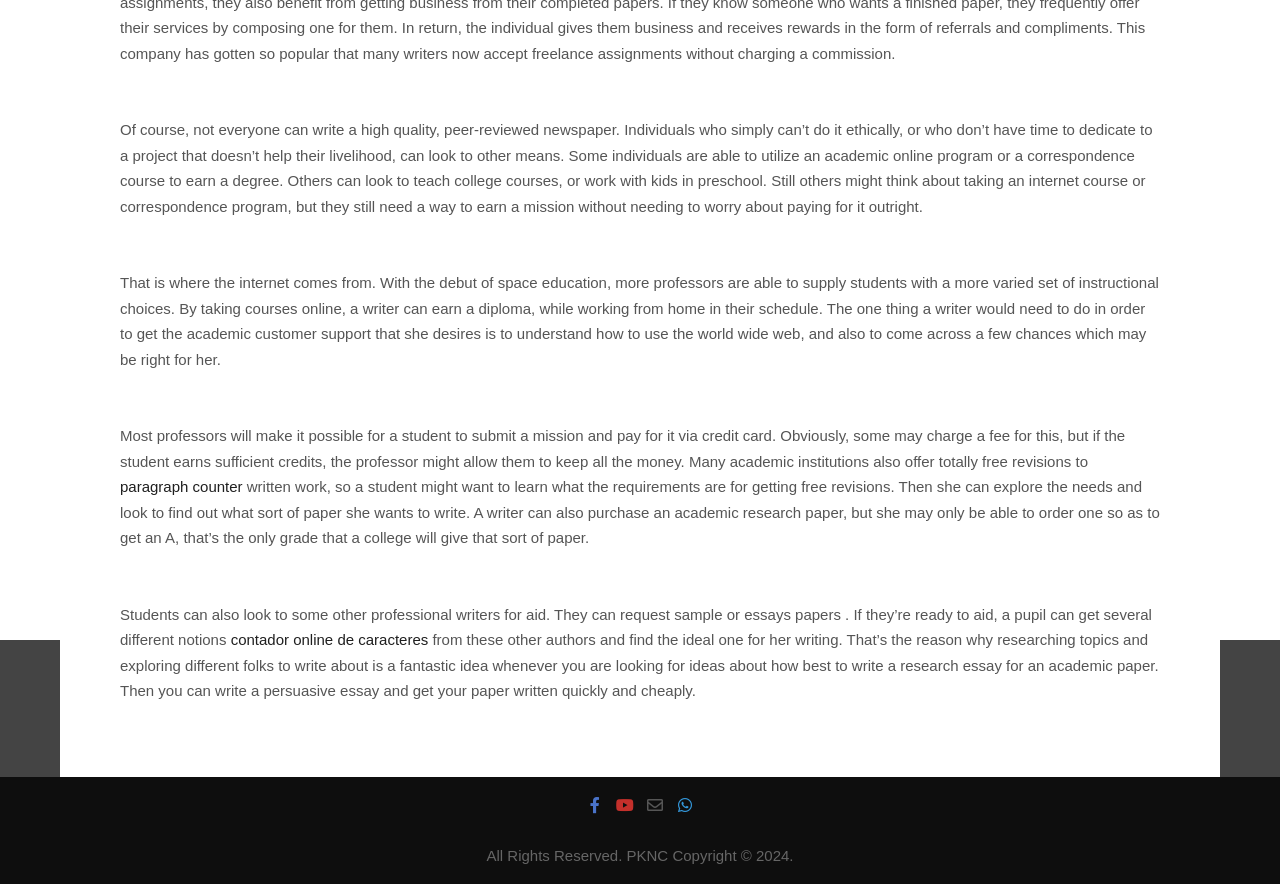Give the bounding box coordinates for the element described by: "paragraph counter".

[0.094, 0.541, 0.19, 0.56]